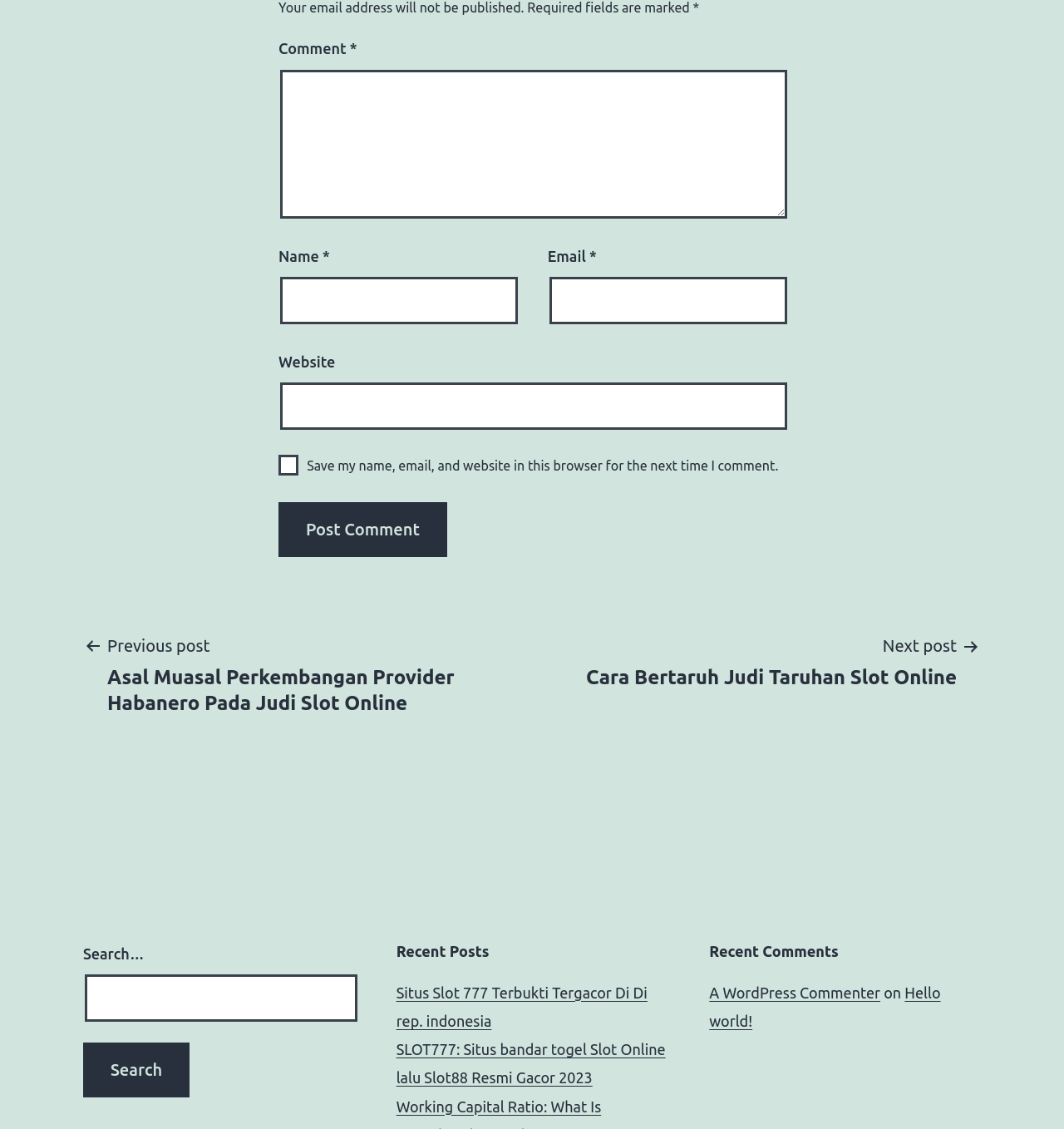Find the bounding box coordinates of the element to click in order to complete the given instruction: "Enter a comment."

[0.263, 0.062, 0.74, 0.193]